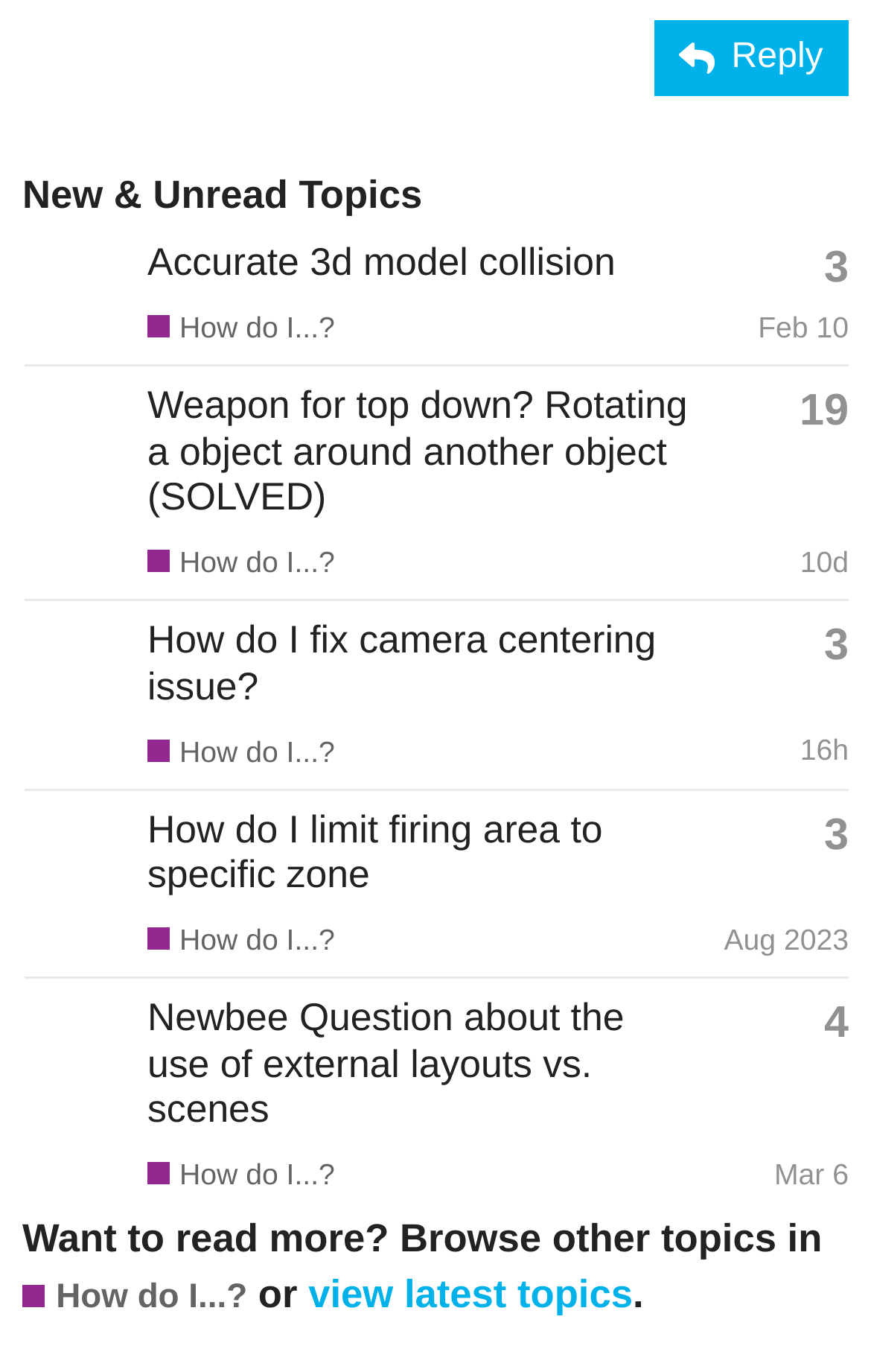How many topics are listed on this page?
Based on the image content, provide your answer in one word or a short phrase.

5